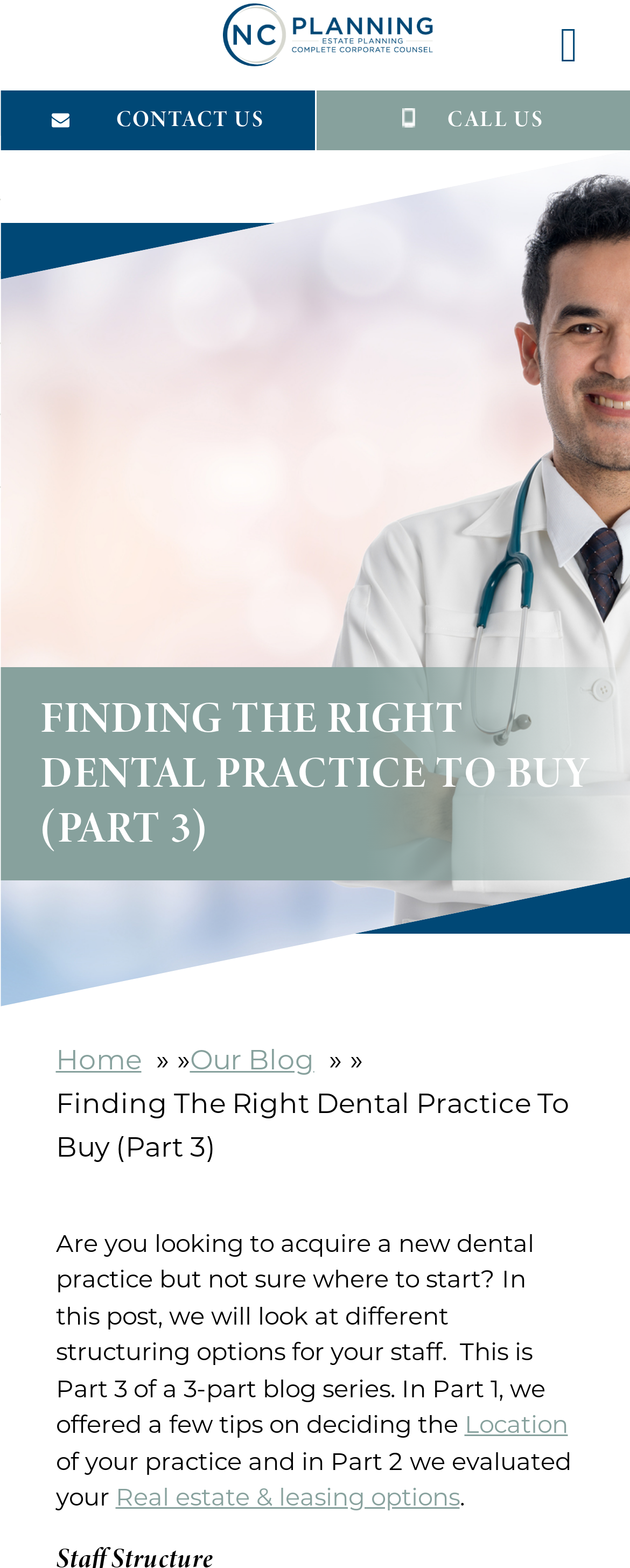Please provide the main heading of the webpage content.

FINDING THE RIGHT DENTAL PRACTICE TO BUY (PART 3)